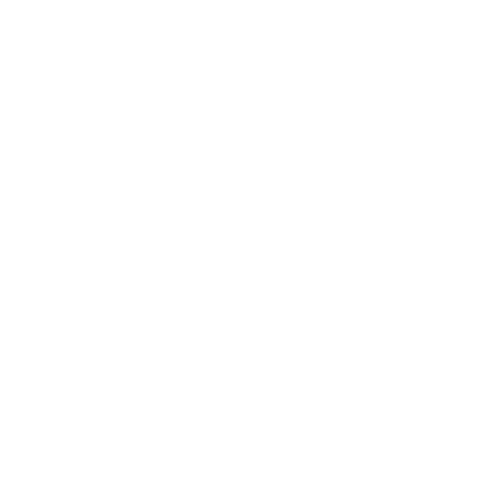Using the information shown in the image, answer the question with as much detail as possible: What is the benefit of using this packaging solution?

According to the caption, the OEM Honeycomb Protection Cushion Packaging Paper HP50-01 is ideal for cushioning fragile goods, ensuring safe delivery without damage, which highlights the primary benefit of using this packaging solution.